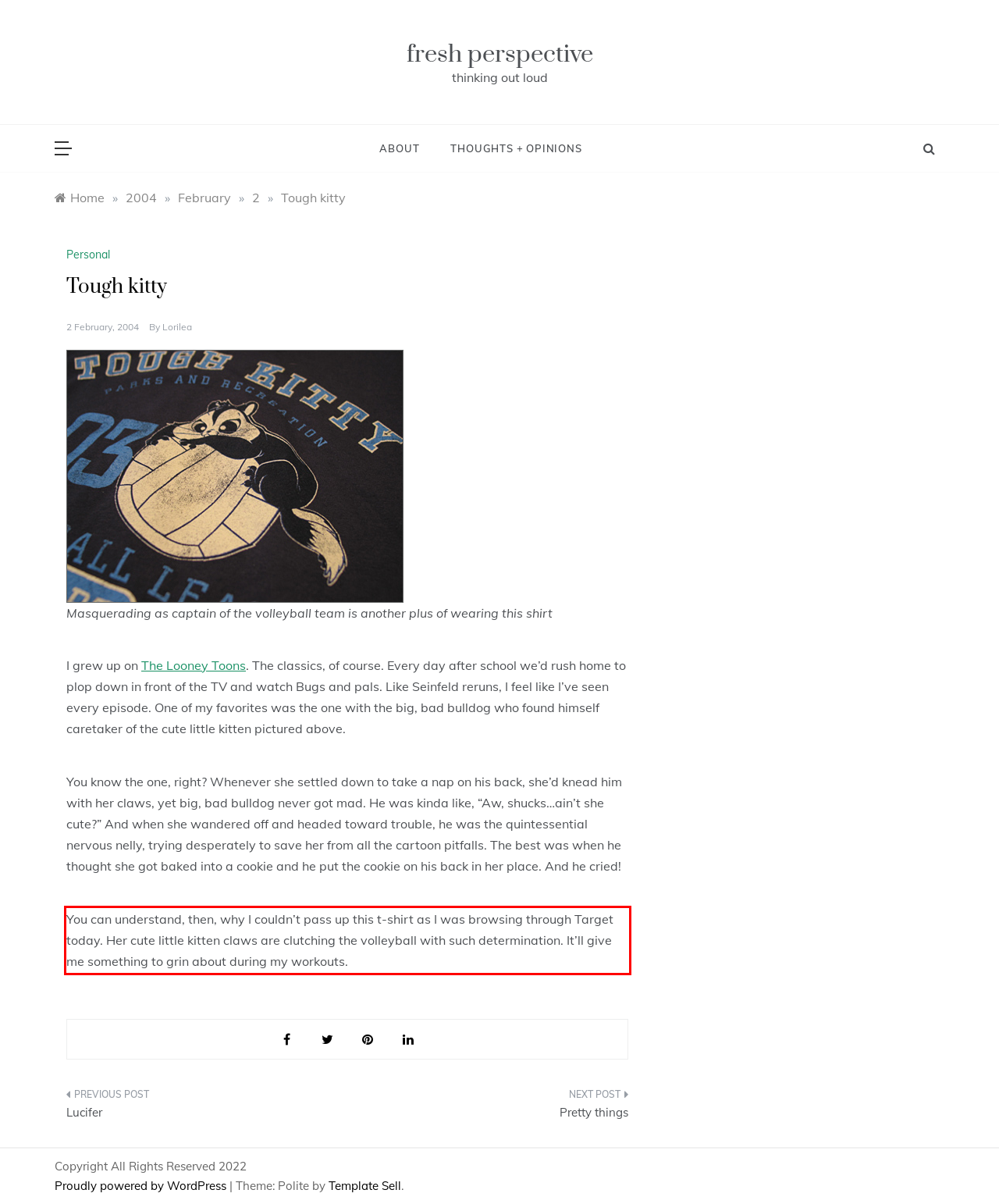Given a screenshot of a webpage, identify the red bounding box and perform OCR to recognize the text within that box.

You can understand, then, why I couldn’t pass up this t-shirt as I was browsing through Target today. Her cute little kitten claws are clutching the volleyball with such determination. It’ll give me something to grin about during my workouts.